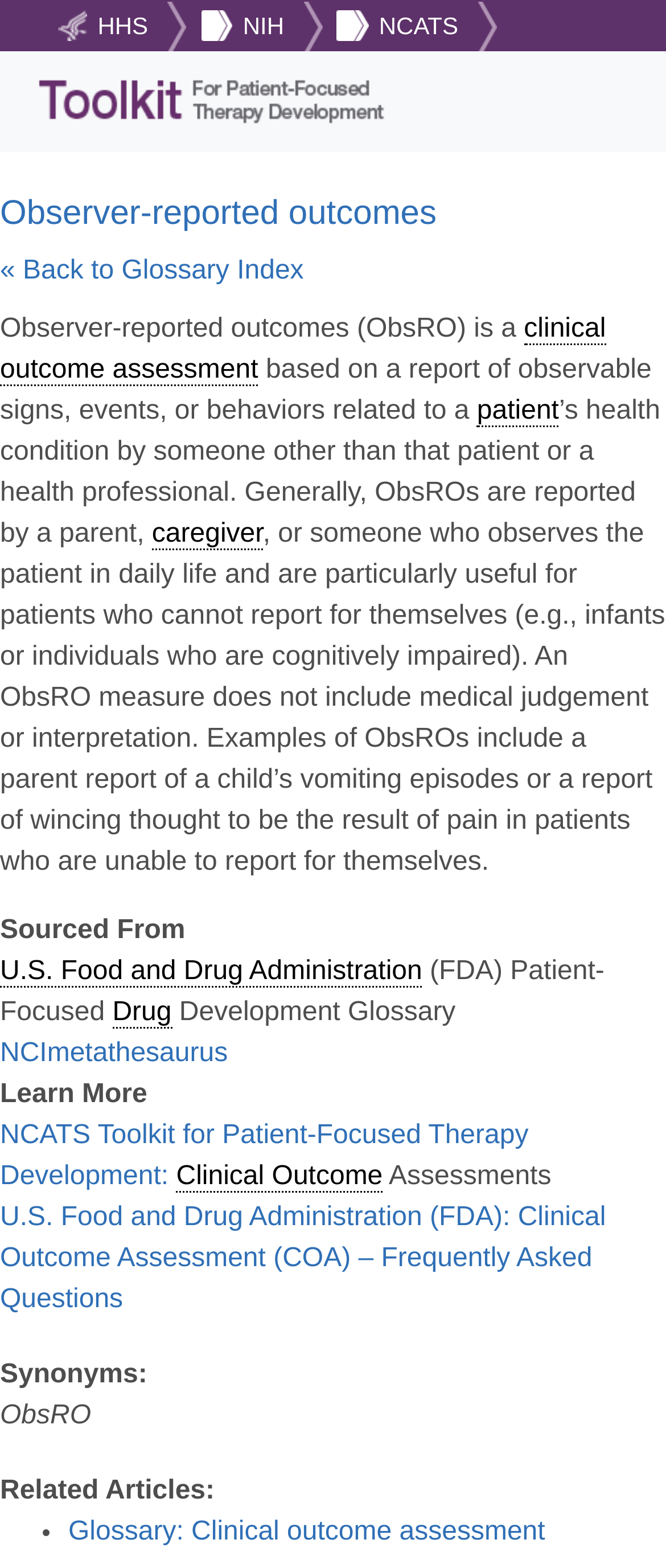Based on the visual content of the image, answer the question thoroughly: What is the purpose of ObsRO measures?

ObsRO measures are used to report a patient's health condition by someone other than that patient or a health professional, without including medical judgement or interpretation.